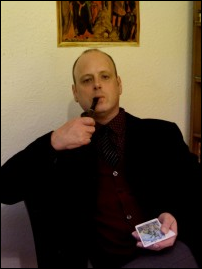Offer a detailed narrative of the image's content.

In this evocative image, an artist is depicted seated in a thoughtfully composed setting. He holds a pipe thoughtfully to his lips, suggesting a moment of contemplation. Dressed in a stylish black coat over a deep red vest, he exudes an air of sophistication and artistic flair. In his left hand, he also holds a tarot card, hinting at his connection to esoteric traditions and symbolic interpretations. 

Behind him, the wall features a framed piece of artwork that complements the overall aesthetic, hinting at his background as an artist and esotericist. The scene captures a blend of intellect and creativity, inviting viewers to reflect on the deeper meanings behind his gaze and the artifacts surrounding him. This image is reminiscent of themes related to astrological magic and traditional symbolism, reflecting the rich tapestry of knowledge that informs his work.